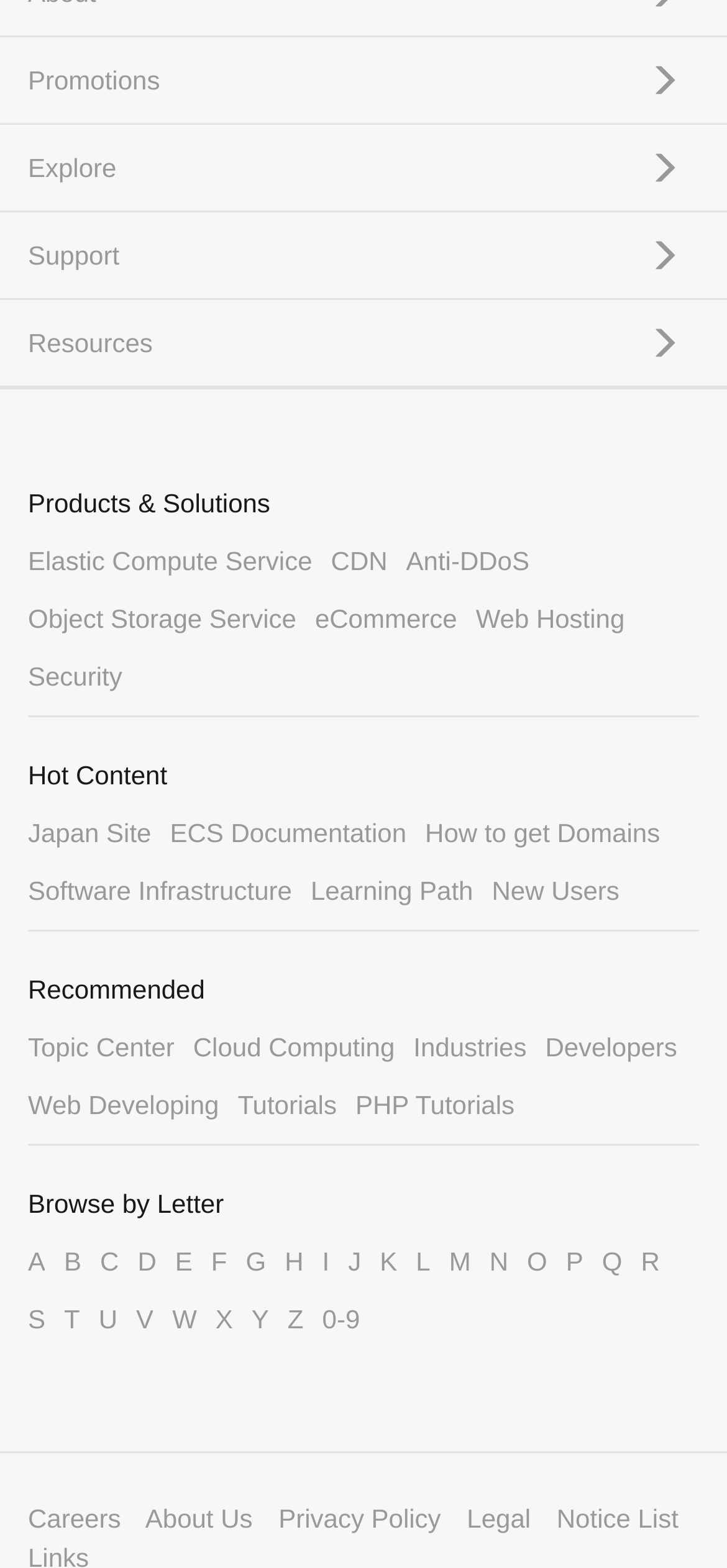Identify the bounding box coordinates necessary to click and complete the given instruction: "Explore products and solutions".

[0.038, 0.348, 0.43, 0.367]